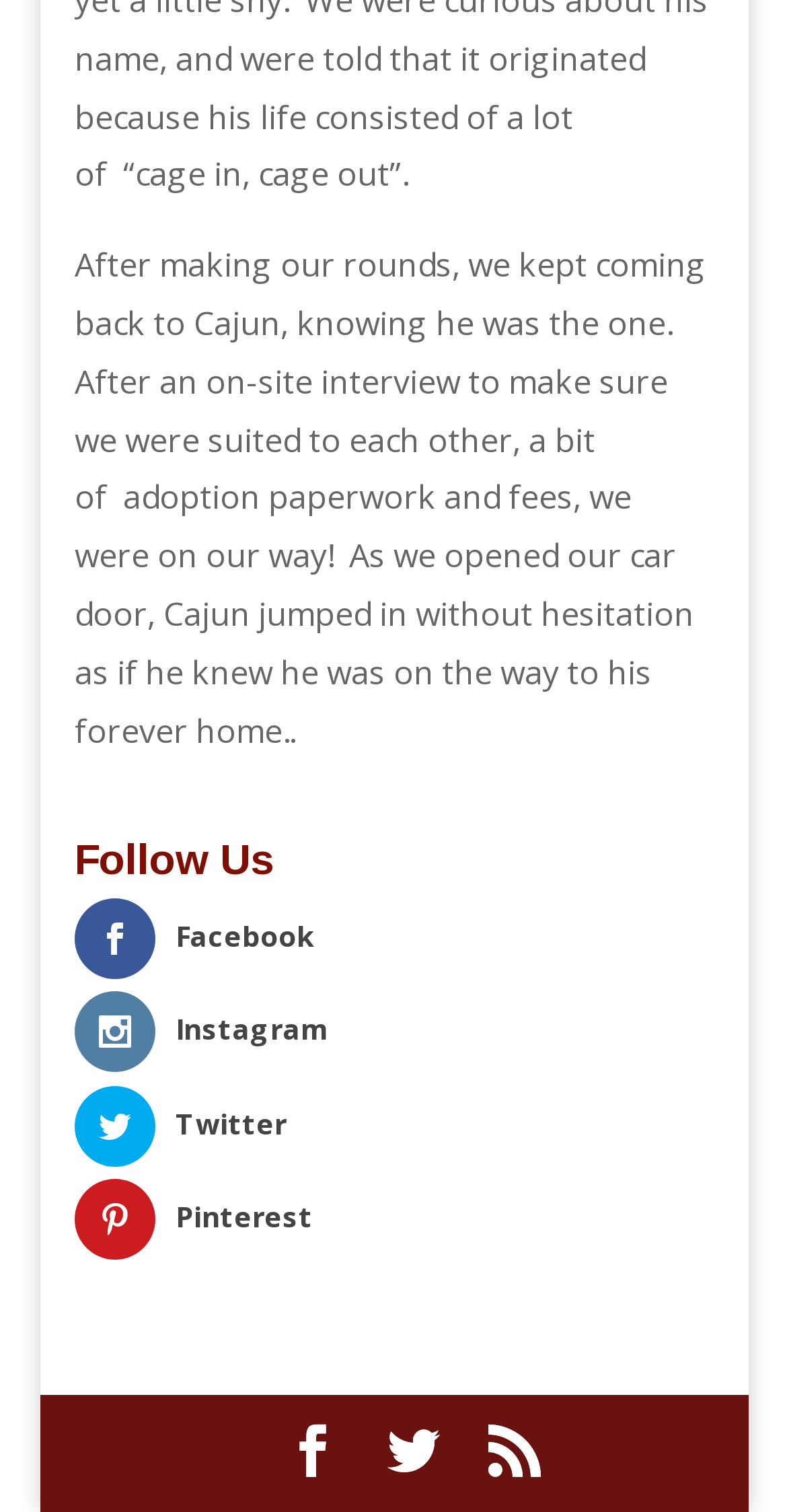What is the story about?
Based on the image, respond with a single word or phrase.

Adopting a pet